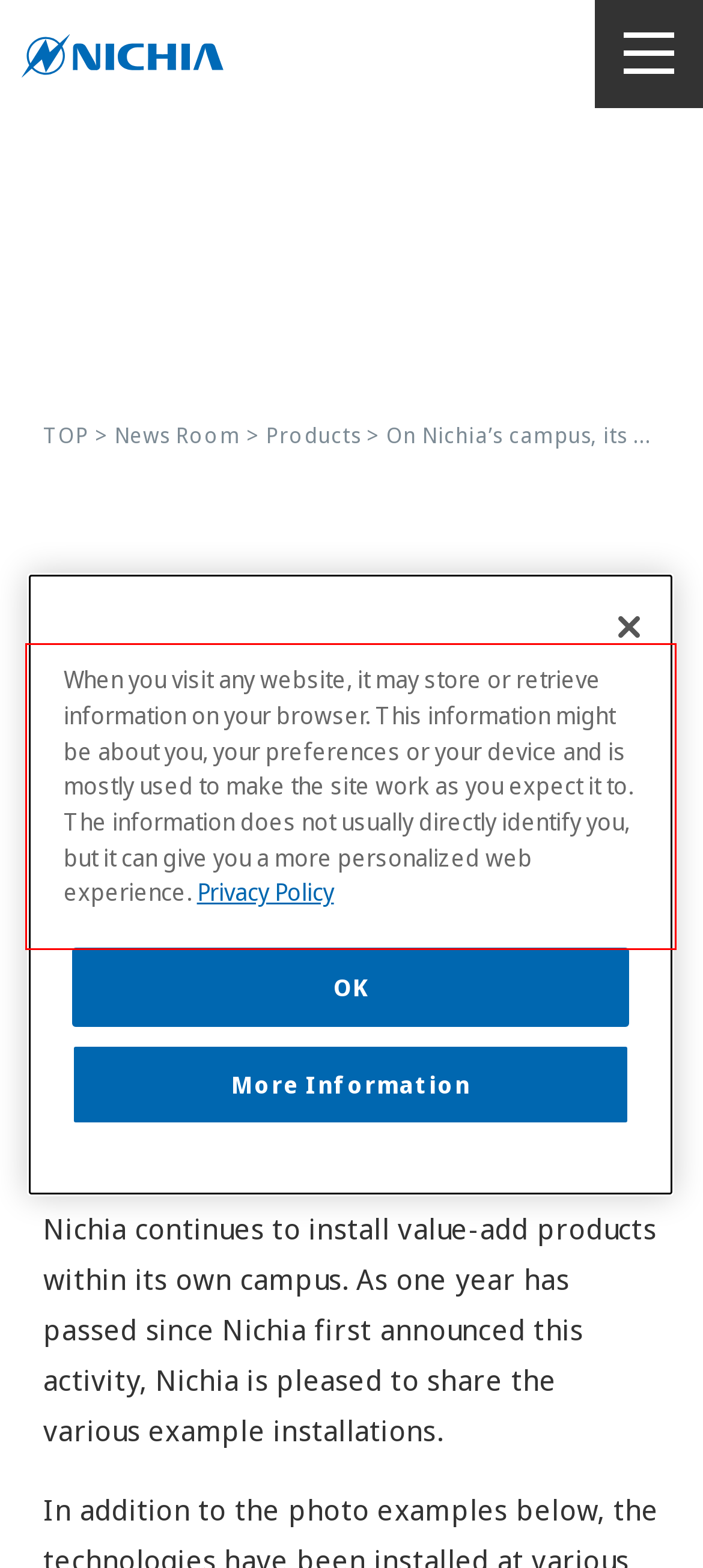You have a screenshot with a red rectangle around a UI element. Recognize and extract the text within this red bounding box using OCR.

When you visit any website, it may store or retrieve information on your browser. This information might be about you, your preferences or your device and is mostly used to make the site work as you expect it to. The information does not usually directly identify you, but it can give you a more personalized web experience. Privacy Policy